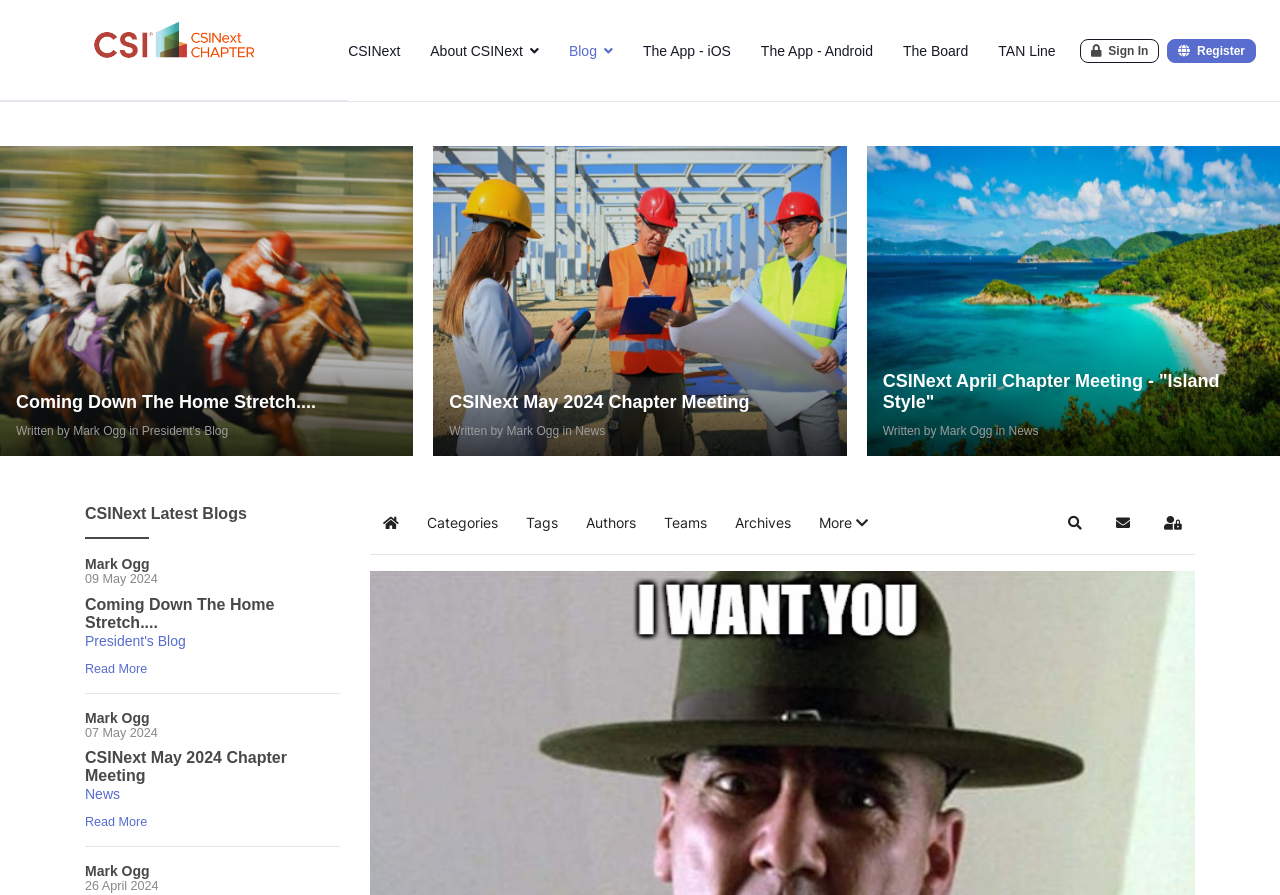Please determine the headline of the webpage and provide its content.

Coming Down The Home Stretch....